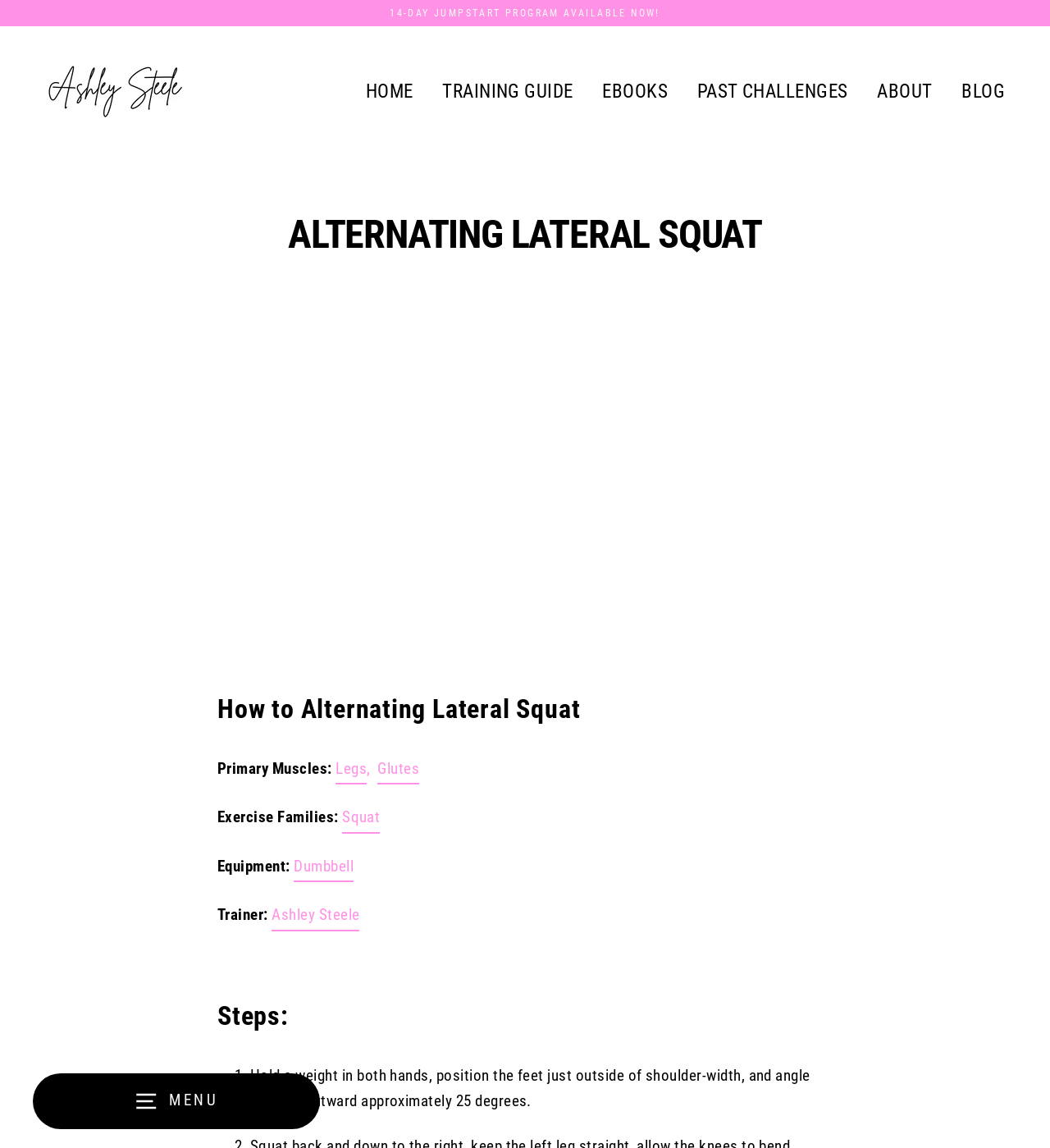Based on the element description EBOOKS, identify the bounding box of the UI element in the given webpage screenshot. The coordinates should be in the format (top-left x, top-left y, bottom-right x, bottom-right y) and must be between 0 and 1.

[0.562, 0.061, 0.648, 0.099]